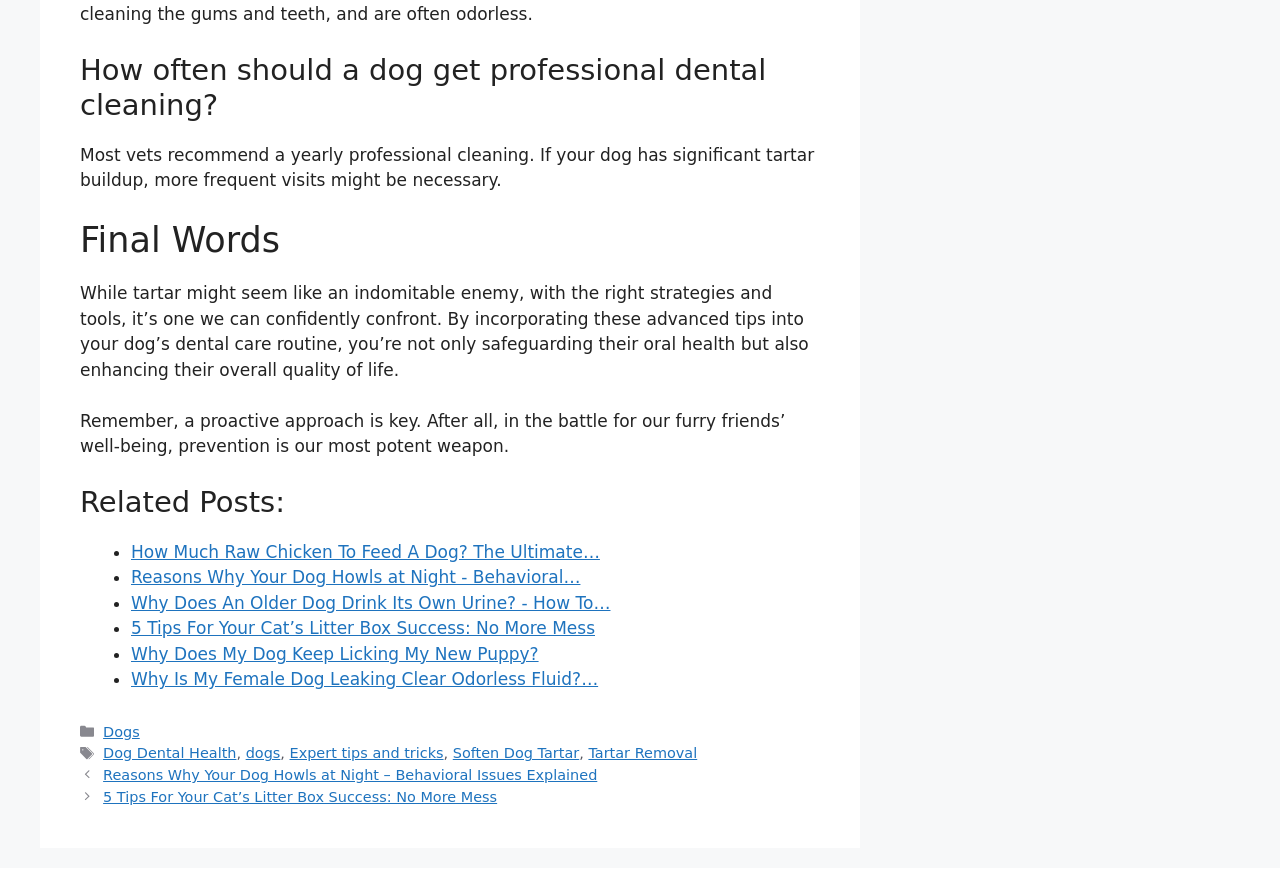Use the details in the image to answer the question thoroughly: 
How many related posts are listed on the webpage?

The webpage lists related posts under the 'Related Posts:' section, and there are 6 links listed, each with a different title, so there are 6 related posts in total.